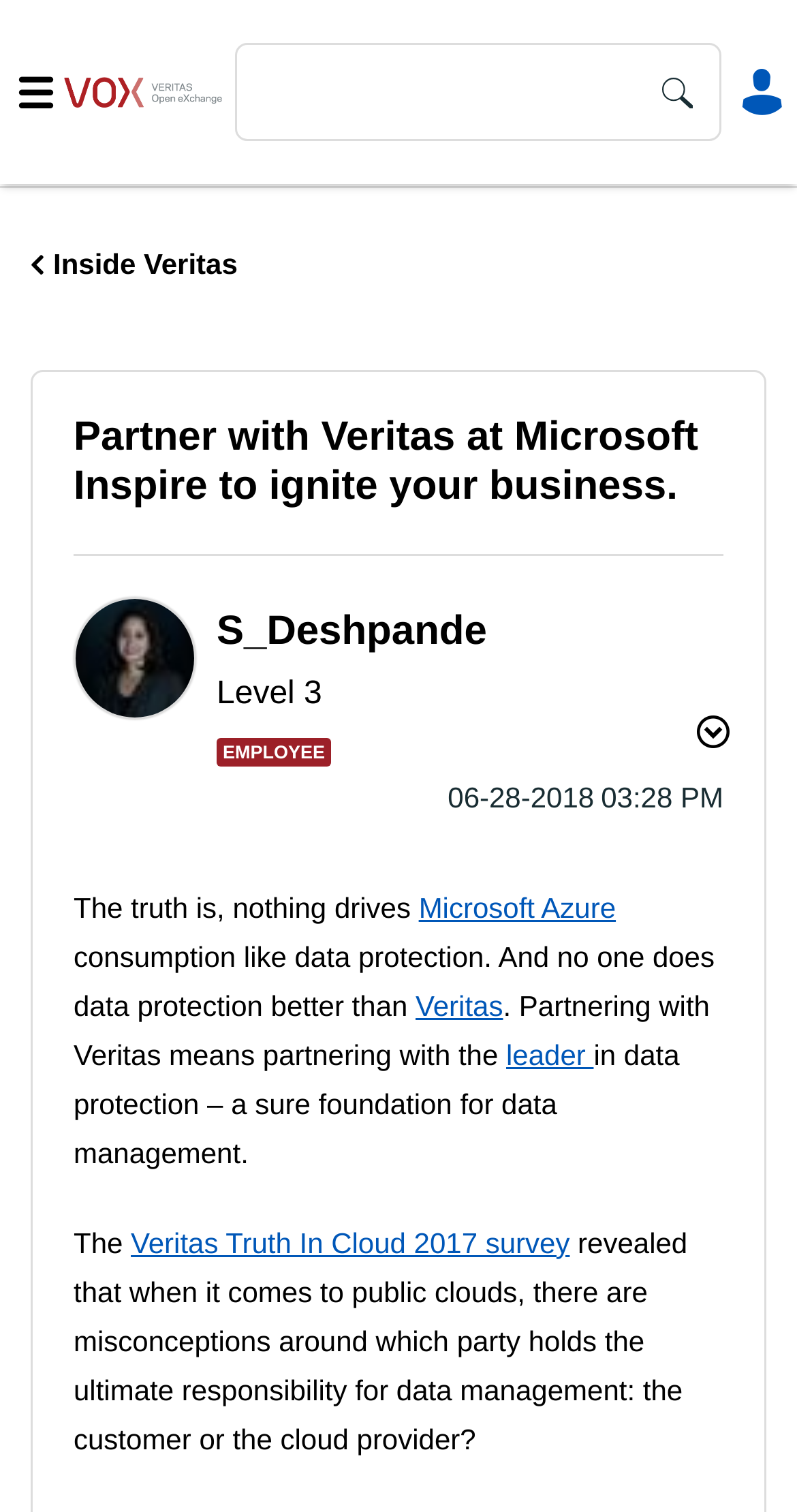Determine the bounding box coordinates for the clickable element required to fulfill the instruction: "Click the navigation slide out menu". Provide the coordinates as four float numbers between 0 and 1, i.e., [left, top, right, bottom].

[0.0, 0.02, 0.135, 0.134]